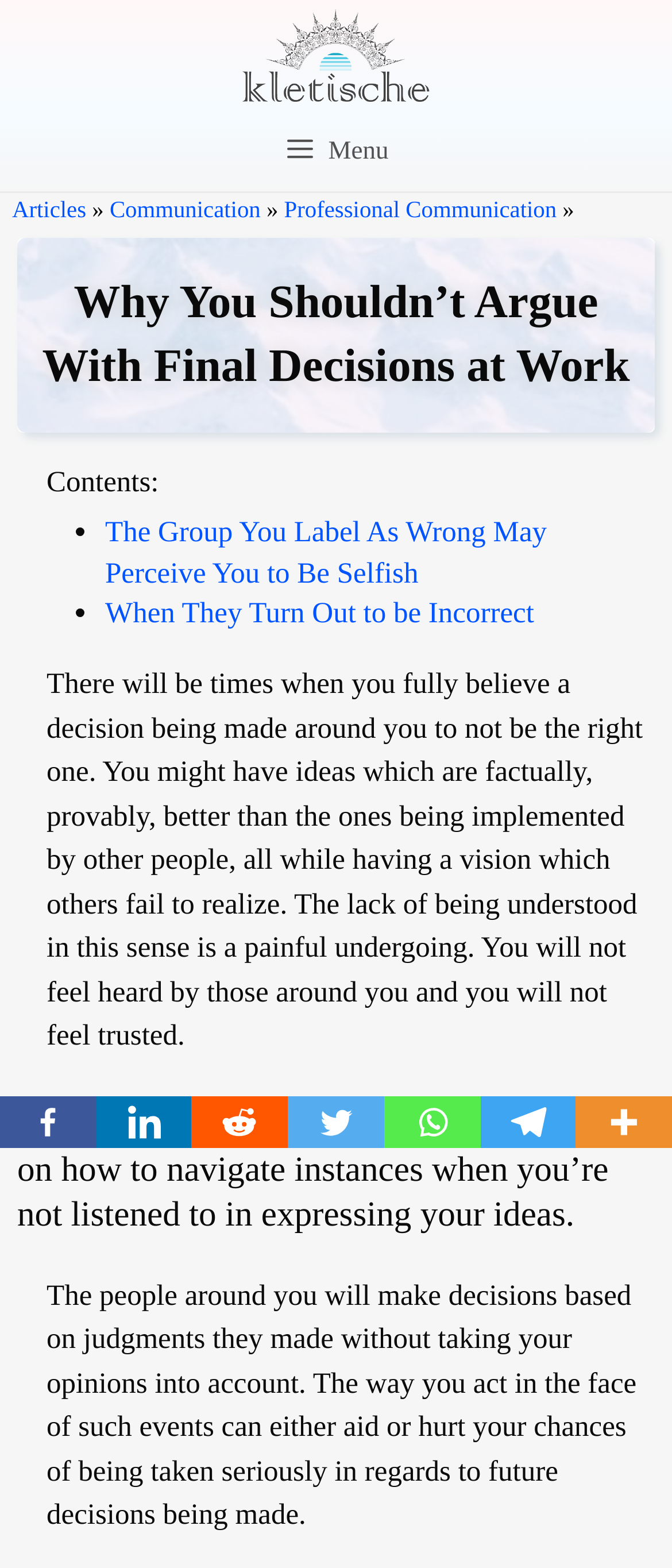Find and specify the bounding box coordinates that correspond to the clickable region for the instruction: "Click on the 'Kletische' link".

[0.359, 0.024, 0.641, 0.045]